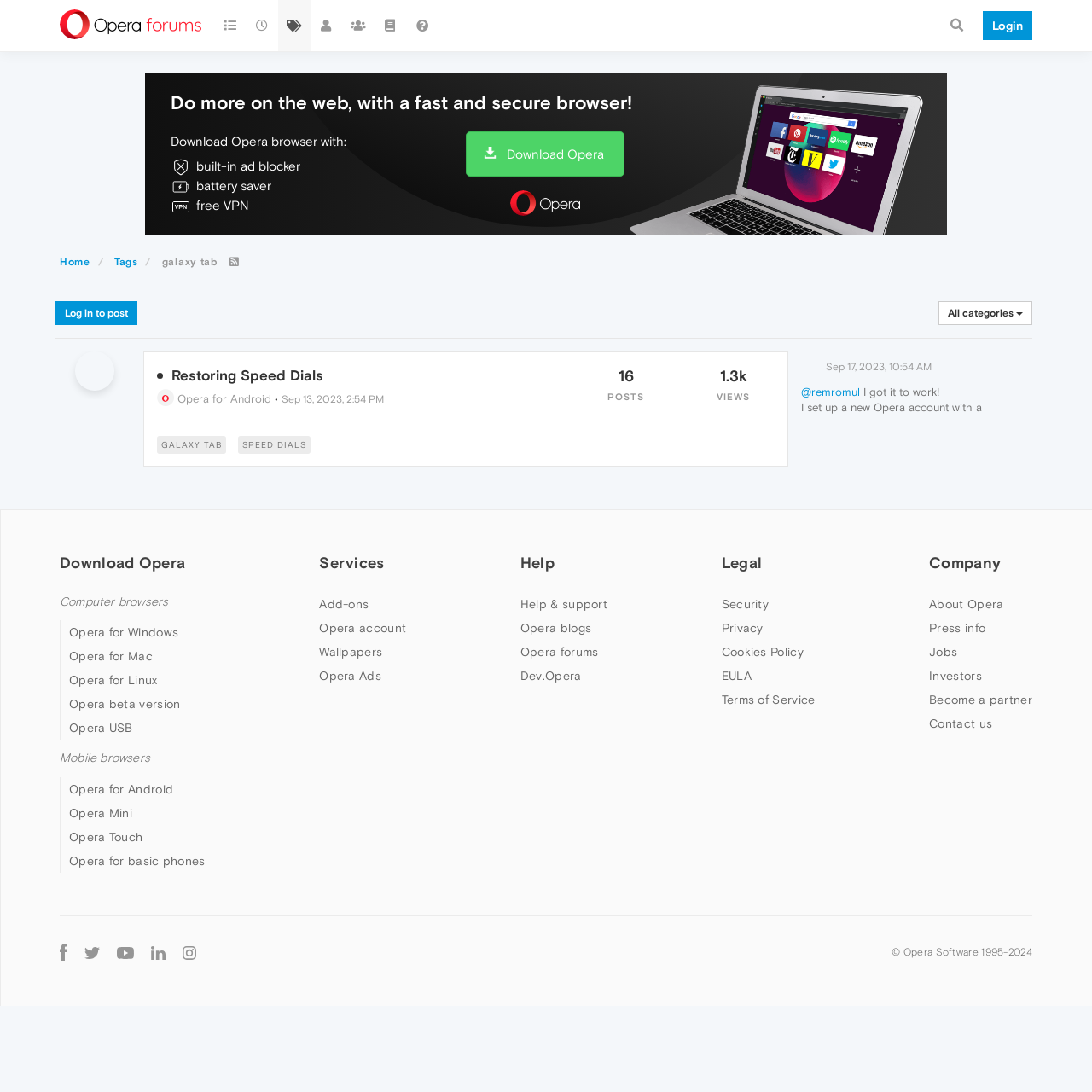Summarize the contents and layout of the webpage in detail.

The webpage is a forum discussion page about the topic "galaxy tab" on the Opera forums. At the top, there is a login link and a search bar with a magnifying glass icon. Below the search bar, there are several icons representing different Opera browser features, such as ad blocker, battery saver, and free VPN.

On the left side, there is a menu with links to "Home", "Tags", and "Log in to post". Below the menu, there is a section with a heading "Restoring Speed Dials" and a link to a post with the same title. The post has a timestamp "Sep 13, 2023, 2:54 PM" and 16 replies, with 1,299 views.

On the right side, there is a section with a heading "Download Opera" and a checkbox to download the browser. Below this section, there are three categories: "Computer browsers", "Mobile browsers", and "Services". Each category has several links to different Opera browser versions and services.

Further down the page, there are more posts and discussions about the topic "galaxy tab", with links to user profiles, timestamps, and reply counts. There are also links to "Help & support", "Opera blogs", and "Opera forums" at the bottom of the page.